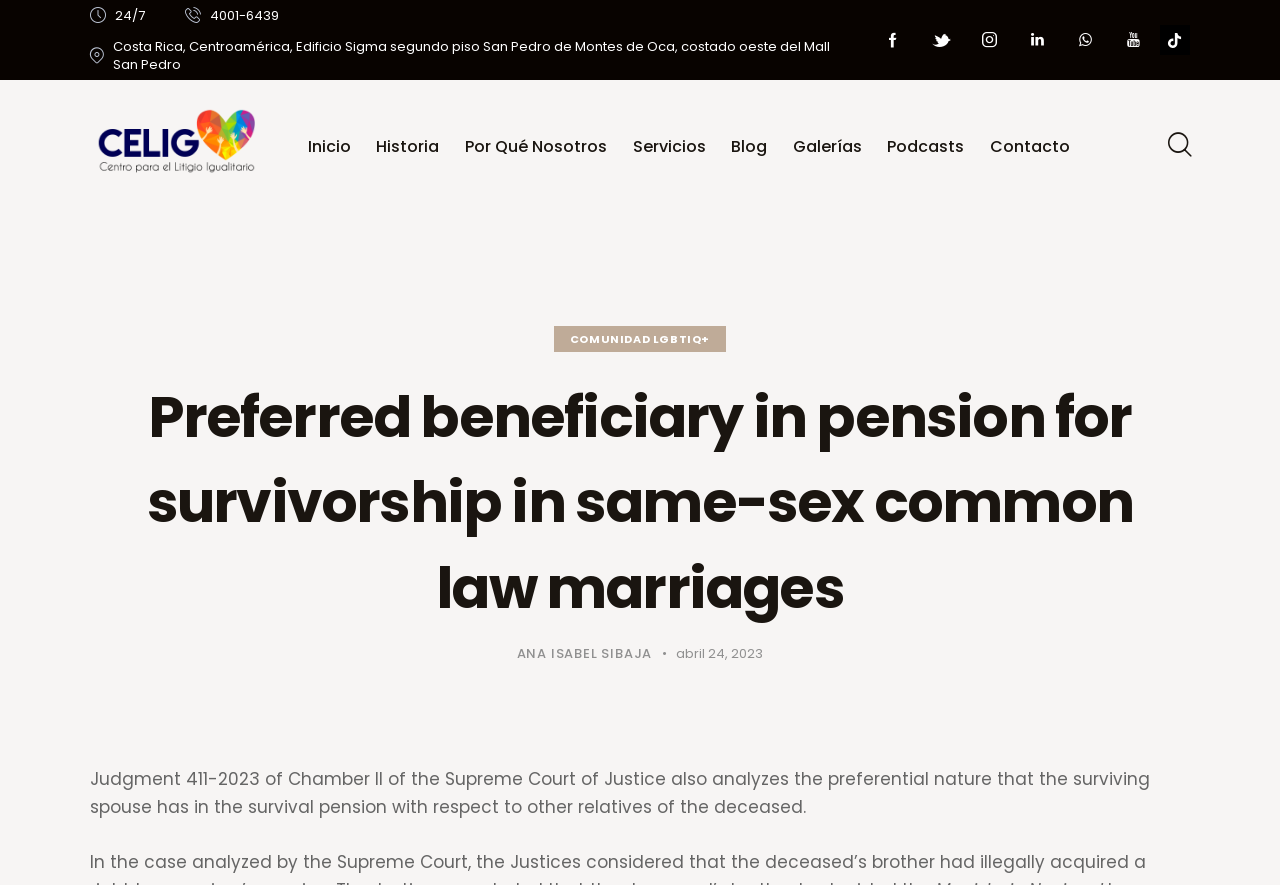Locate the bounding box coordinates of the clickable element to fulfill the following instruction: "Contact us". Provide the coordinates as four float numbers between 0 and 1 in the format [left, top, right, bottom].

[0.763, 0.139, 0.846, 0.197]